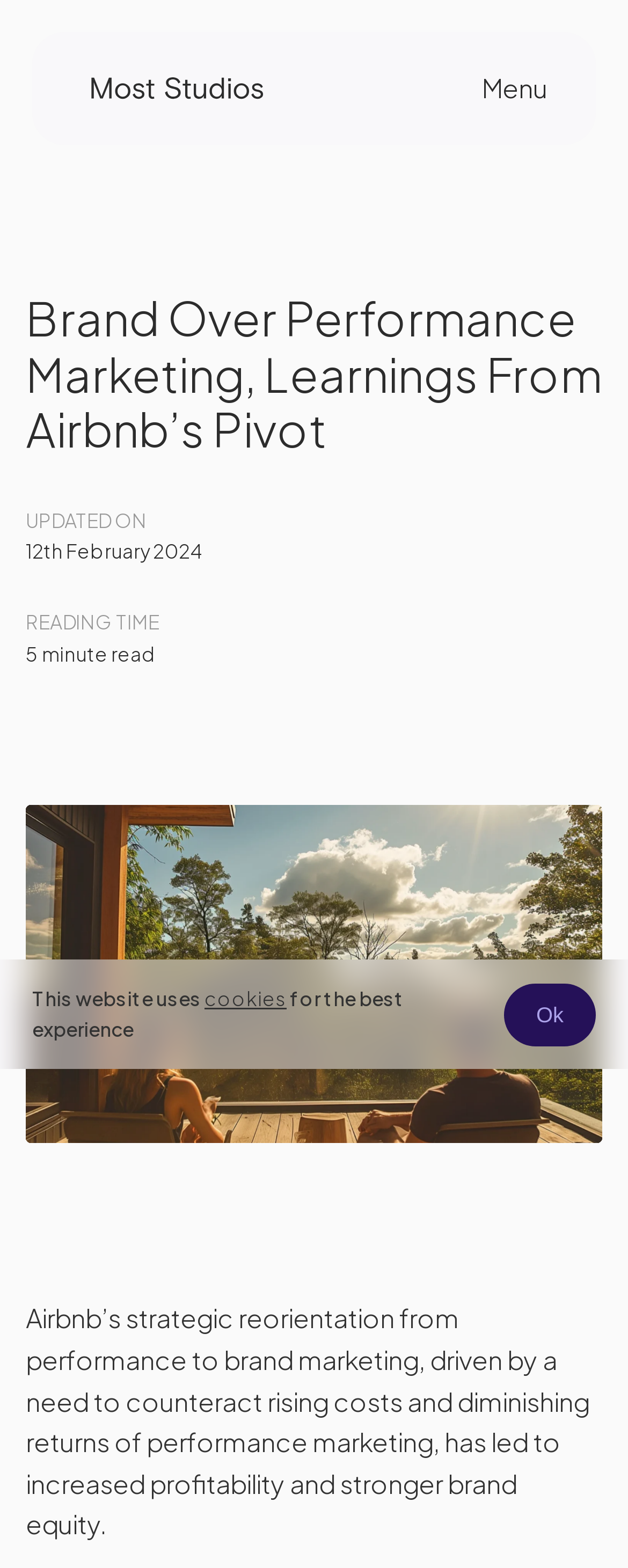Highlight the bounding box coordinates of the region I should click on to meet the following instruction: "Click the SEND MESSAGE button".

None